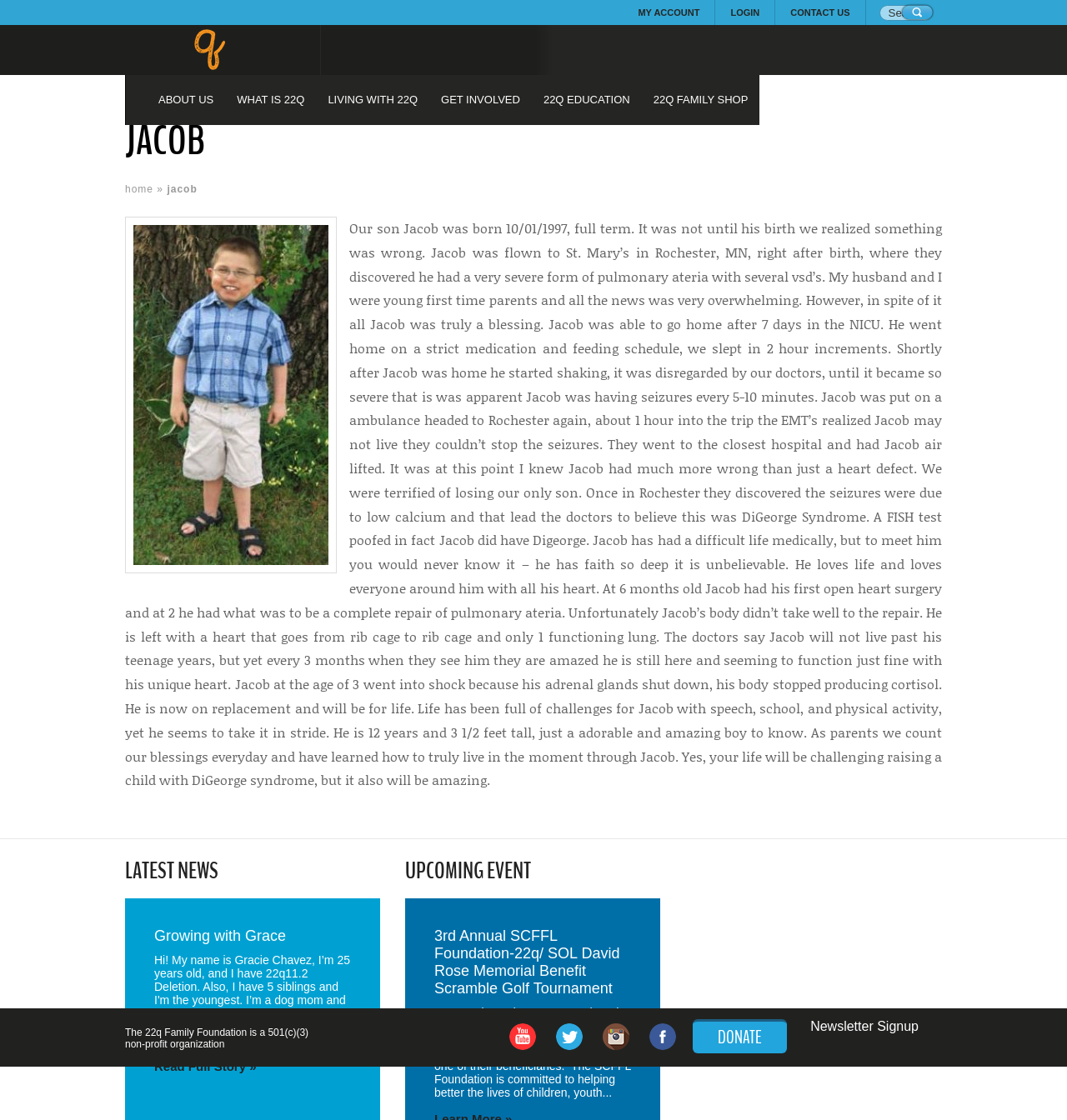Locate the coordinates of the bounding box for the clickable region that fulfills this instruction: "Log in to your account".

[0.685, 0.007, 0.712, 0.016]